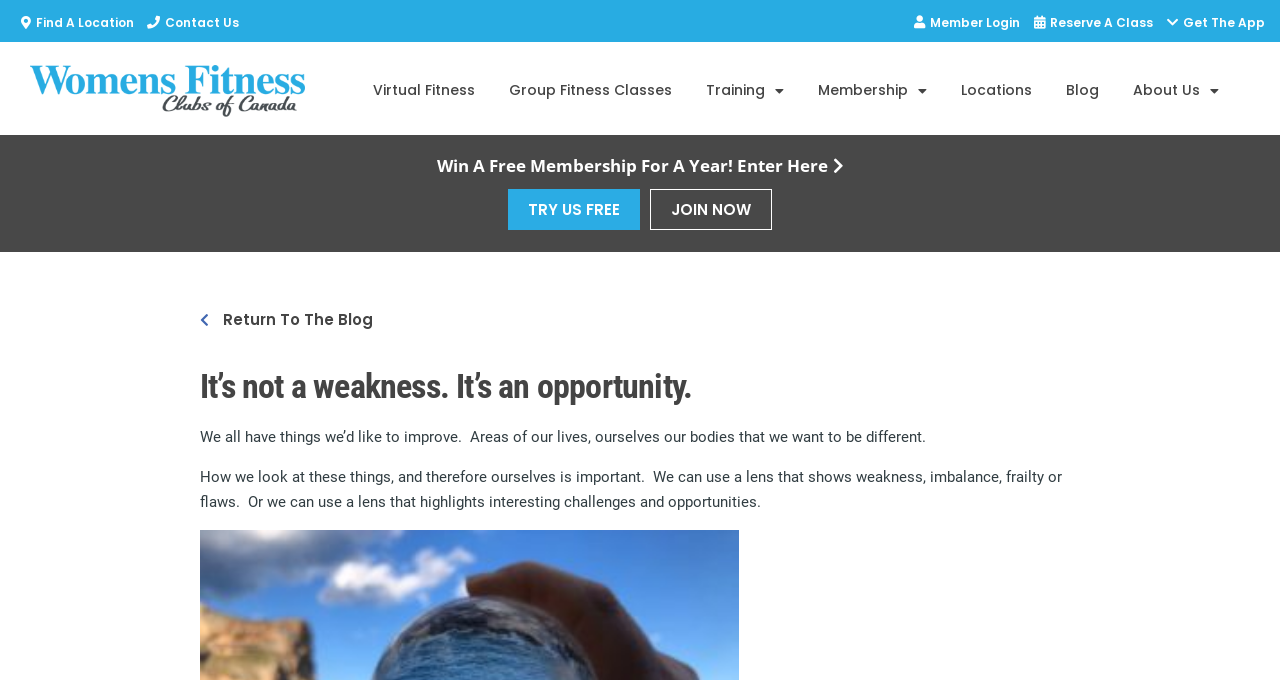Use a single word or phrase to answer the question:
What is the name of the fitness club?

Womens Fitness Clubs